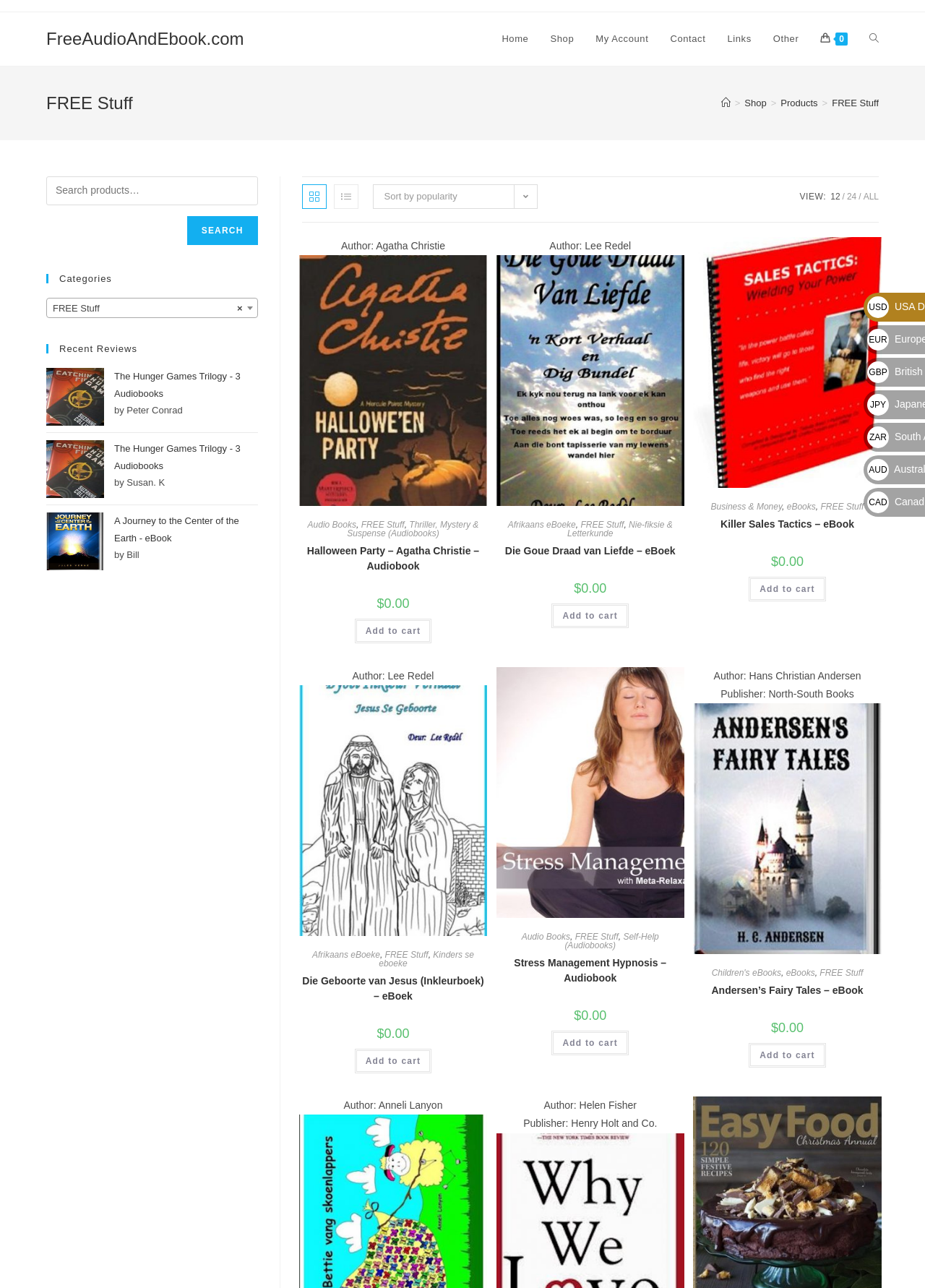Generate a thorough description of the webpage.

The webpage is an online store that offers free audiobooks and ebooks. At the top, there is a navigation menu with links to "Home", "Shop", "My Account", "Contact", "Links", and "Other". Below the navigation menu, there is a header section with a heading "FREE Stuff" and a breadcrumbs navigation section that shows the current page location.

The main content of the webpage is a list of products, each with an image, title, author, and price. The products are arranged in a grid layout, with three products per row. Each product has a link to add it to the cart.

The first product is "Halloween Party – Agatha Christie – Audiobook" with an image, author "Agatha Christie", and price "$0.00". The second product is "Die Goue Draad van Liefde – eBoek" with an image, author "Lee Redel", and price "$0.00". The third product is "Killer Sales Tactics – eBook" with an image, author not specified, and price "$0.00".

Below these products, there are more products listed, including "Die Geboorte van Jesus (Inkleurboek) – eBoek" and "Stress Management Hypnosis – Audiobook". Each product has a similar layout with an image, title, author, and price.

On the right side of the webpage, there are links to sort the products by popularity and to change the view from grid to list. There is also a dropdown menu to select the number of products to display per page.

Overall, the webpage is a product listing page for an online store that offers free audiobooks and ebooks.